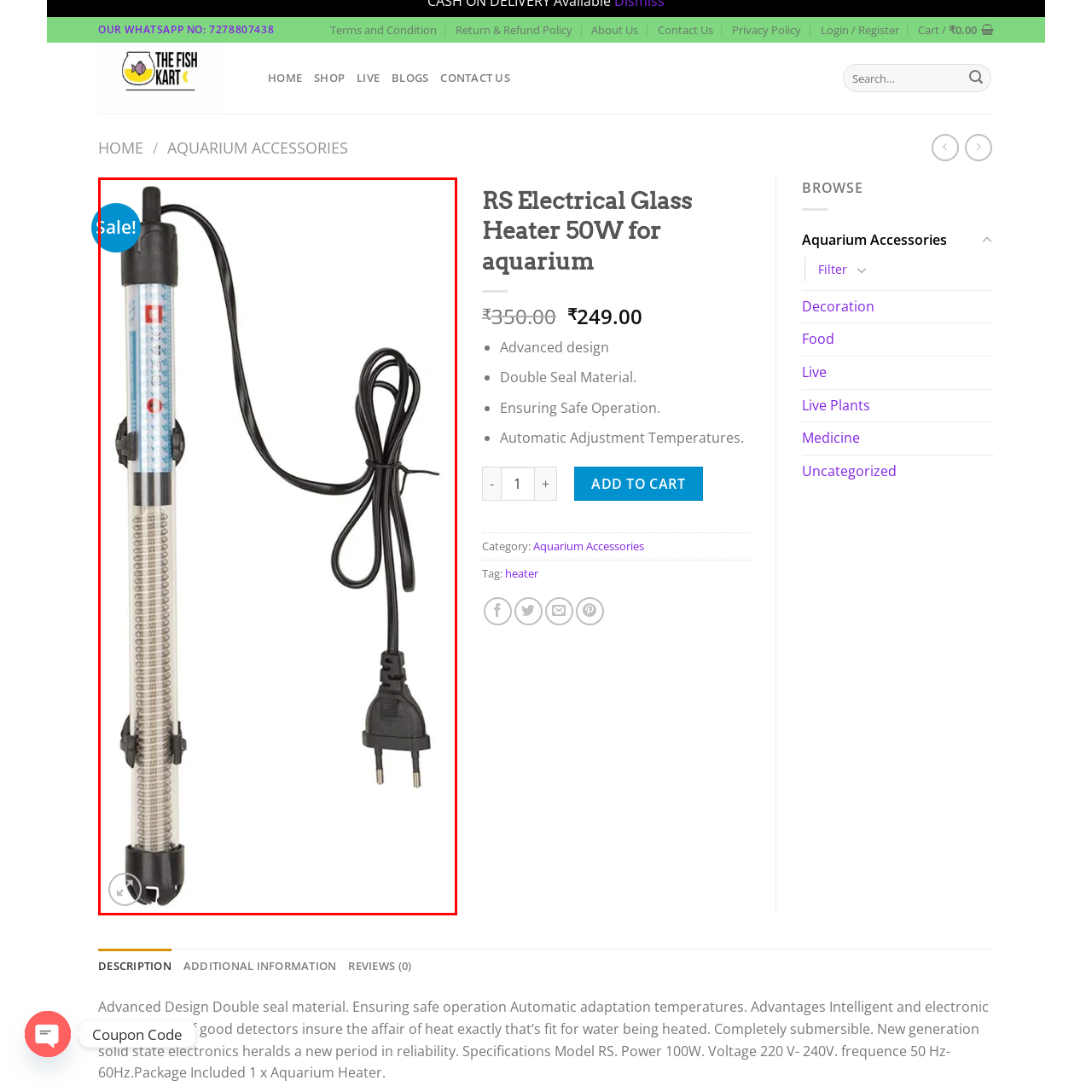What is highlighted in the upper left corner of the image?
Please examine the image highlighted within the red bounding box and respond to the question using a single word or phrase based on the image.

Sale label